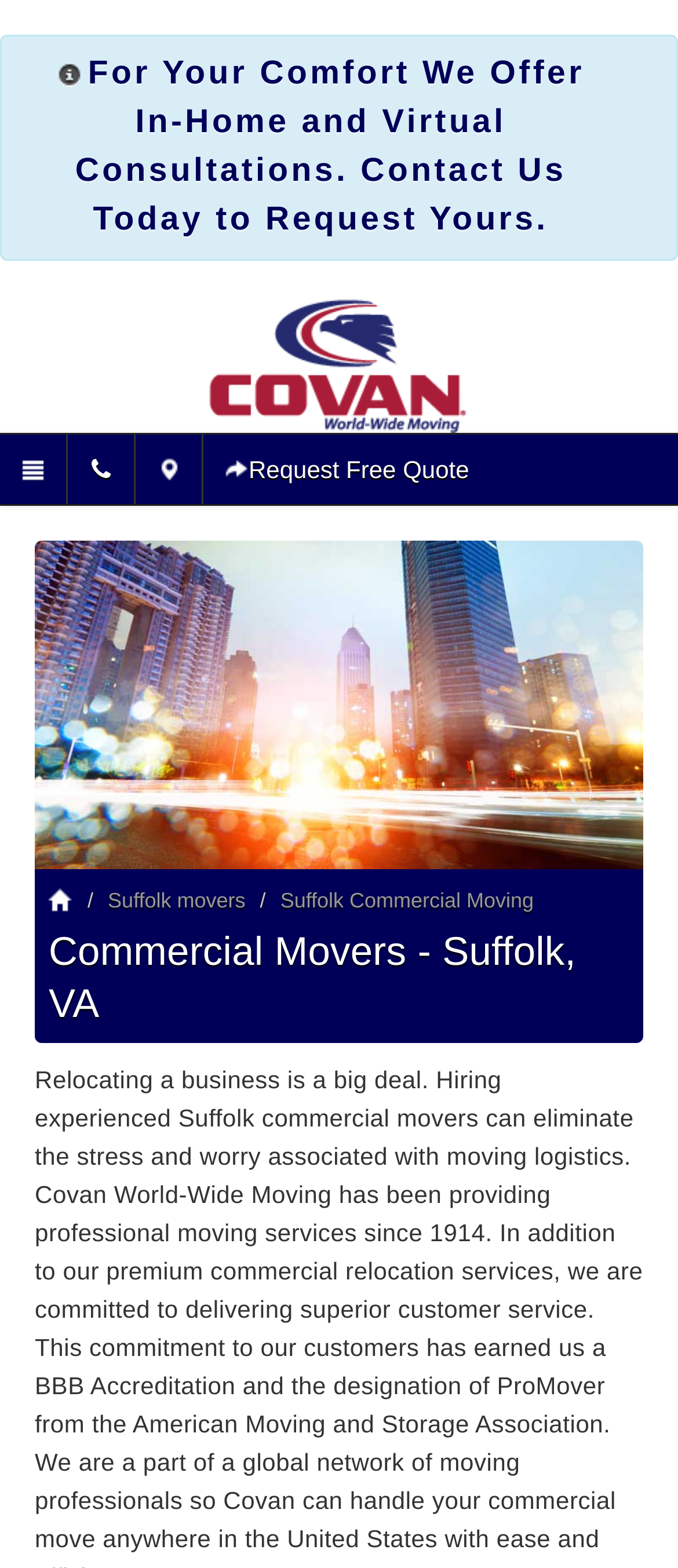Generate a thorough caption that explains the contents of the webpage.

The webpage is about commercial moving companies in Suffolk, VA, specifically highlighting Covan World-Wide Moving's services. At the top, there is a logo of Covan World-Wide Moving, Inc. accompanied by a brief promotional text about in-home and virtual consultations. 

Below the logo, there is a horizontal menu with five links: Household Movers, Corporate Relocation, Government / Military, International Movers, and Commercial Movers. 

To the right of the menu, there are three social media links, represented by icons, and a "Request Free Quote" button. 

Further down, there is a section with contact information, including an address, phone number, and a "Get Directions" link, all related to the Hampton Roads location. This section also features an image of Commercial Movers - Suffolk, VA.

Below the contact information, there is a horizontal line with three links: an empty link, a slash, and two links related to Suffolk movers and commercial moving services. 

Finally, there is a heading that reads "Commercial Movers - Suffolk, VA", which is likely the title of the webpage.